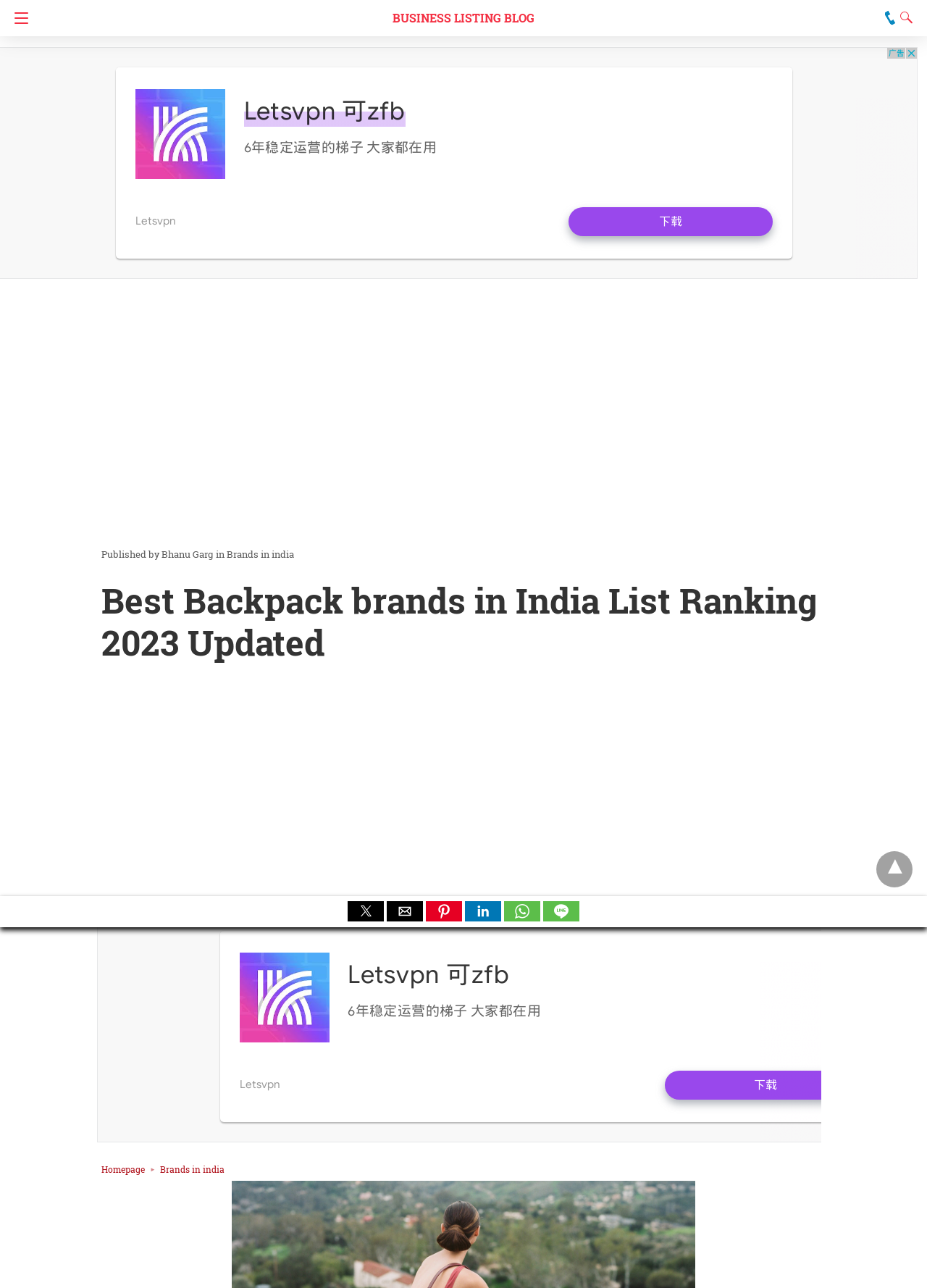Find the bounding box coordinates for the area you need to click to carry out the instruction: "Share on whatsapp". The coordinates should be four float numbers between 0 and 1, indicated as [left, top, right, bottom].

[0.544, 0.706, 0.586, 0.718]